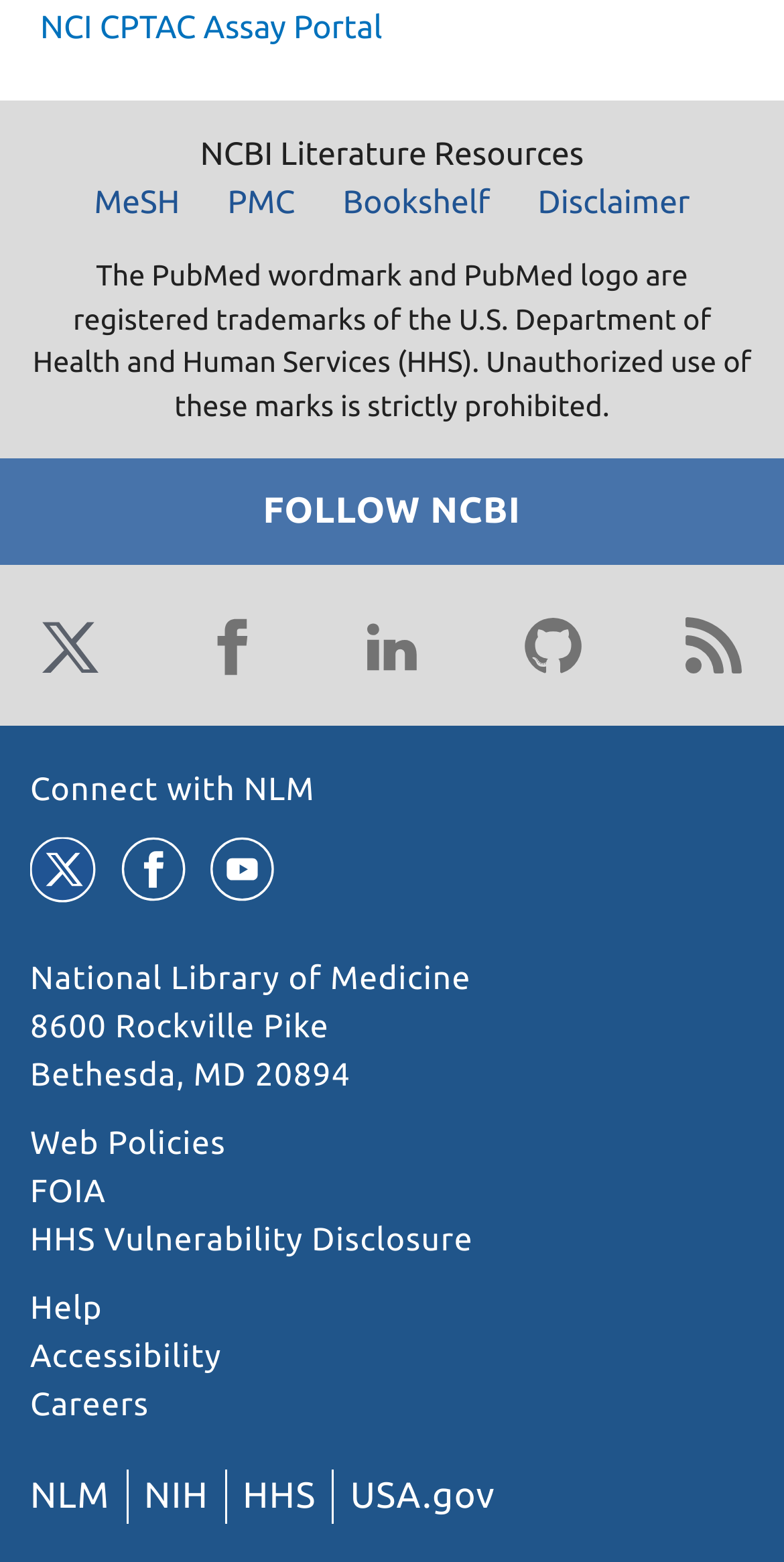Pinpoint the bounding box coordinates of the clickable element to carry out the following instruction: "Browse Northampton."

None